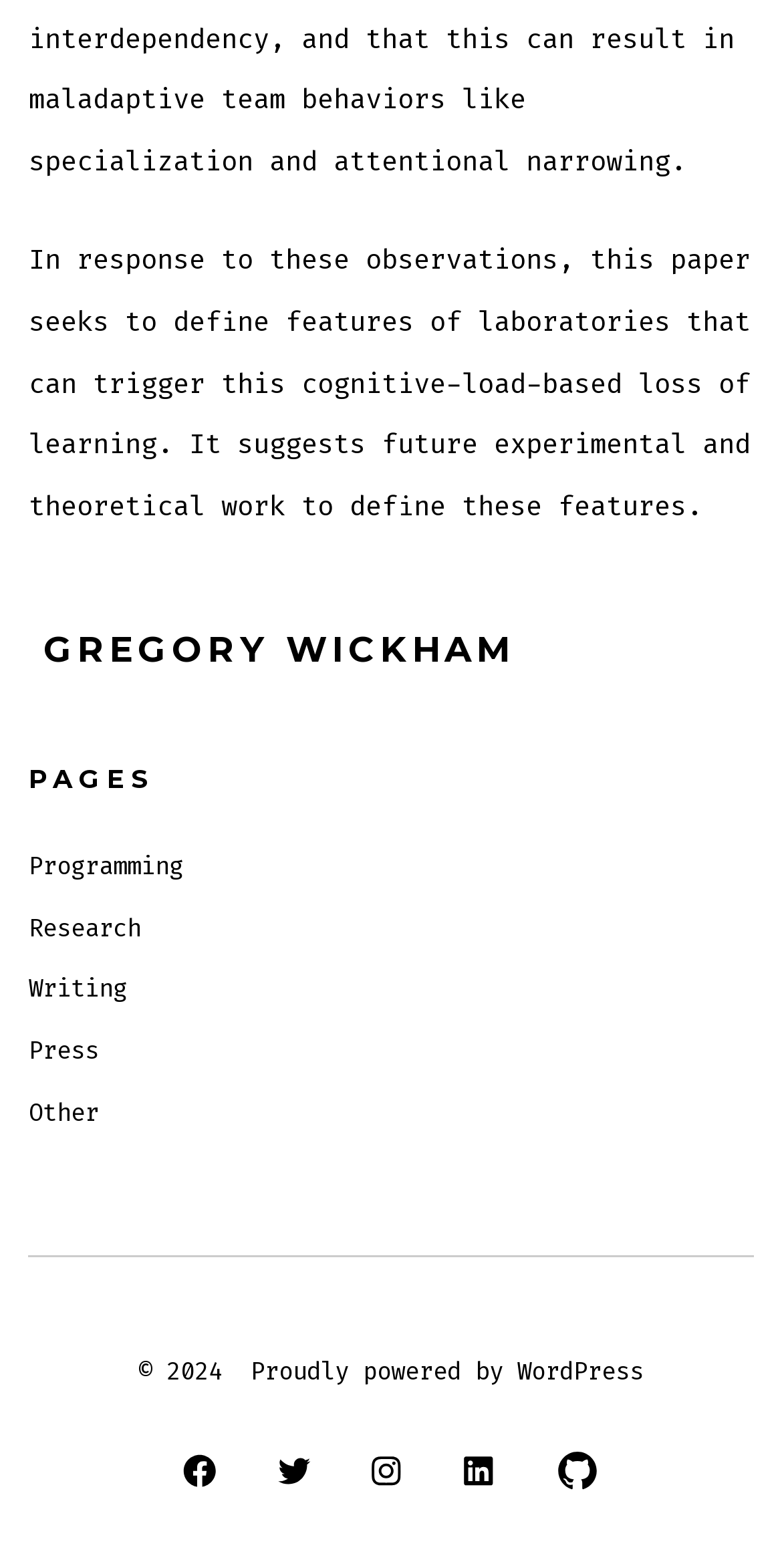Locate the bounding box coordinates of the element that should be clicked to fulfill the instruction: "visit Gregory Wickham's page".

[0.036, 0.398, 0.658, 0.437]